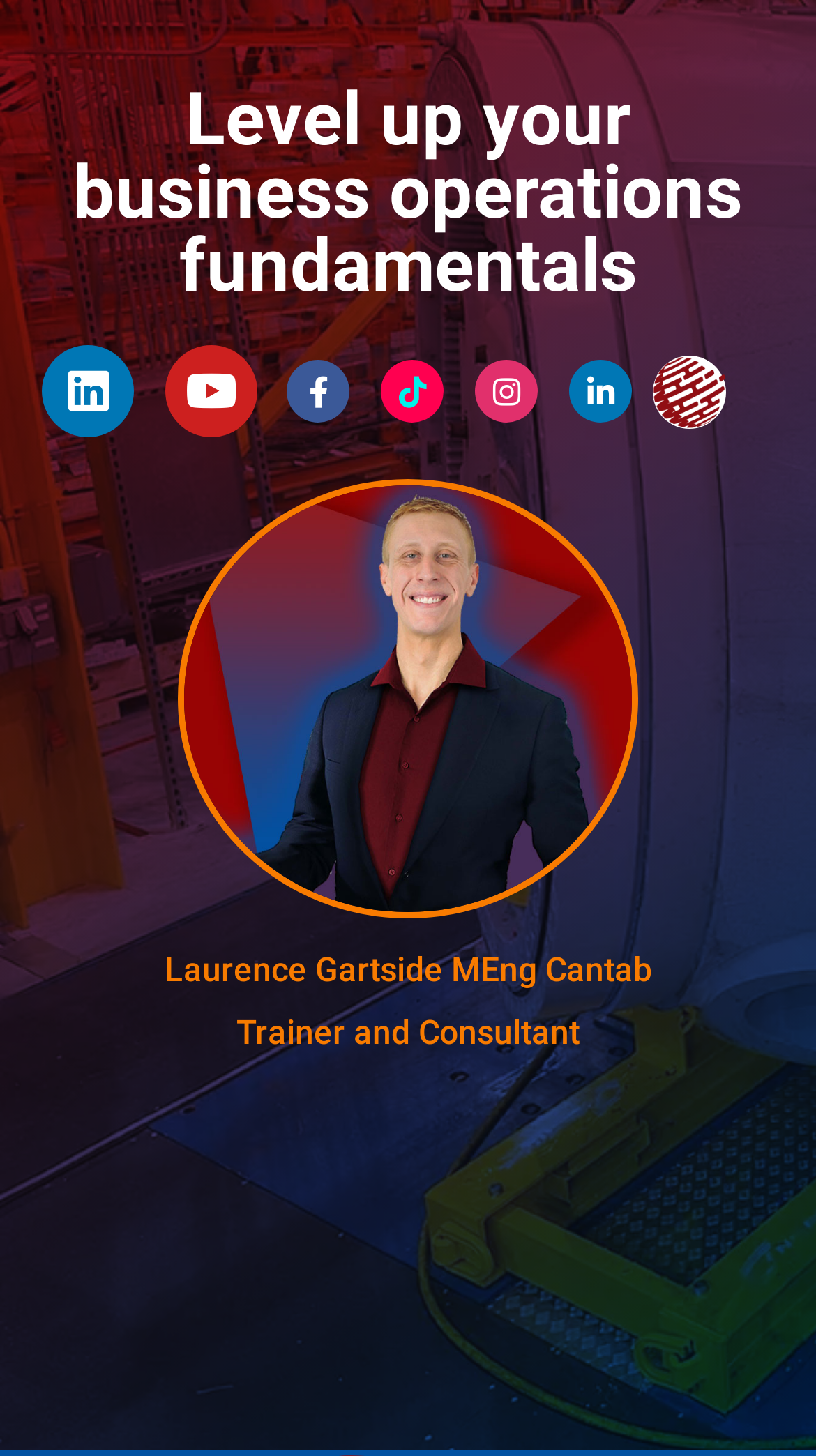Review the image closely and give a comprehensive answer to the question: What is the position of the Facebook-f link?

I analyzed the bounding box coordinates of the social media links and found that the Facebook-f link has a left coordinate of 0.351, which is the third smallest left coordinate among the social media links, indicating that it is the third link from the left.